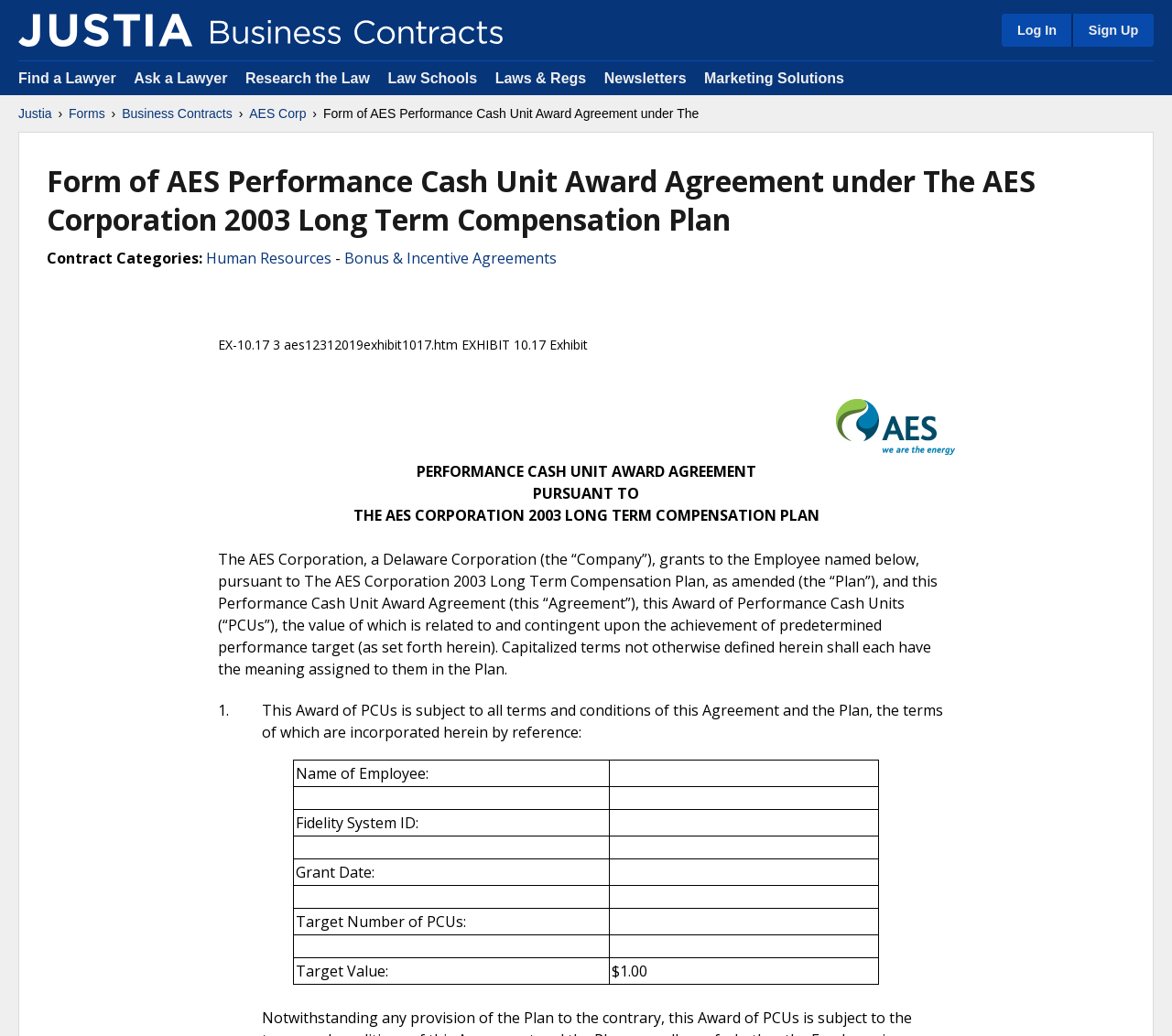Please give a succinct answer using a single word or phrase:
What is the name of the corporation granting the award?

The AES Corporation